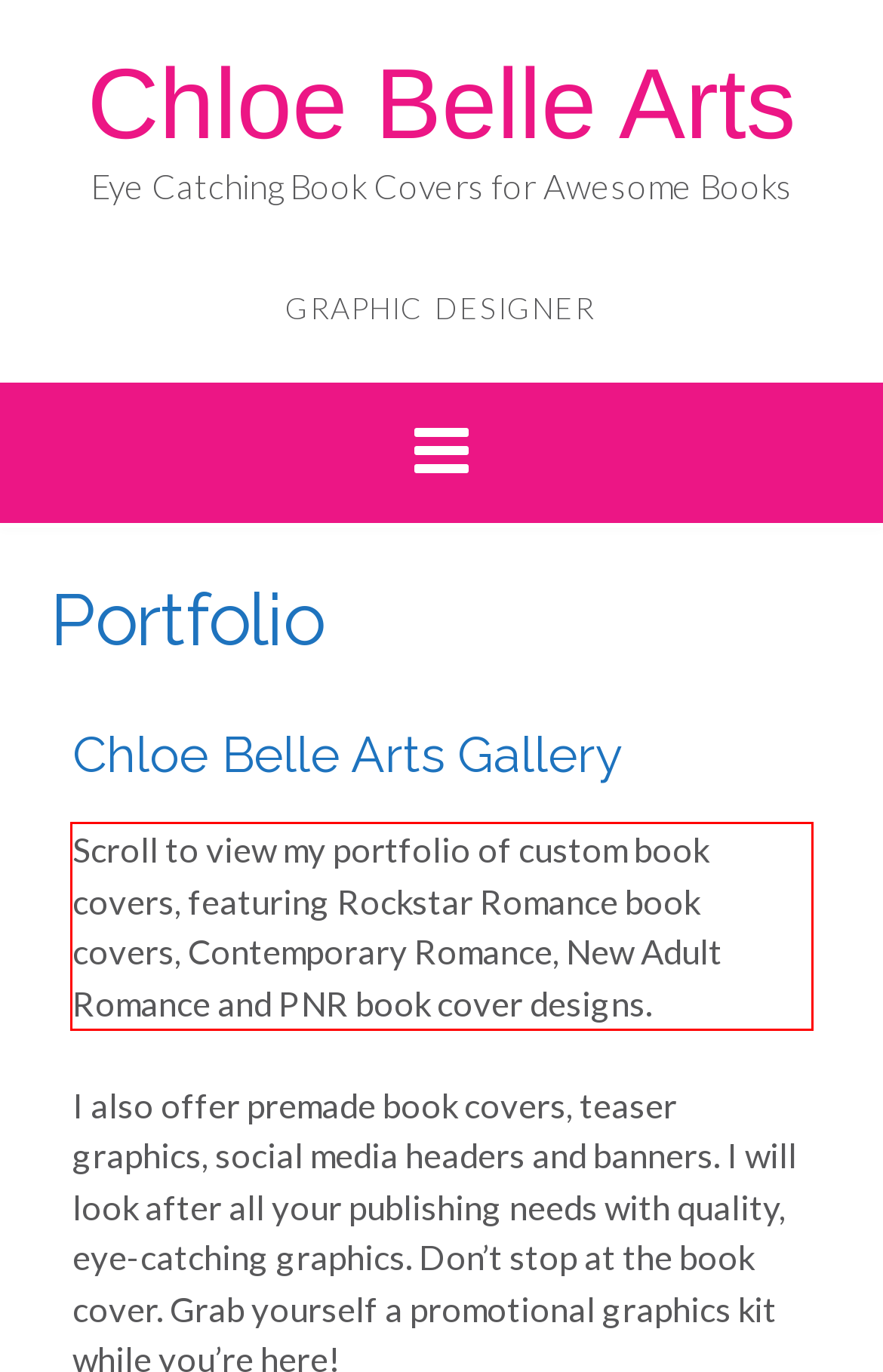Within the provided webpage screenshot, find the red rectangle bounding box and perform OCR to obtain the text content.

Scroll to view my portfolio of custom book covers, featuring Rockstar Romance book covers, Contemporary Romance, New Adult Romance and PNR book cover designs.